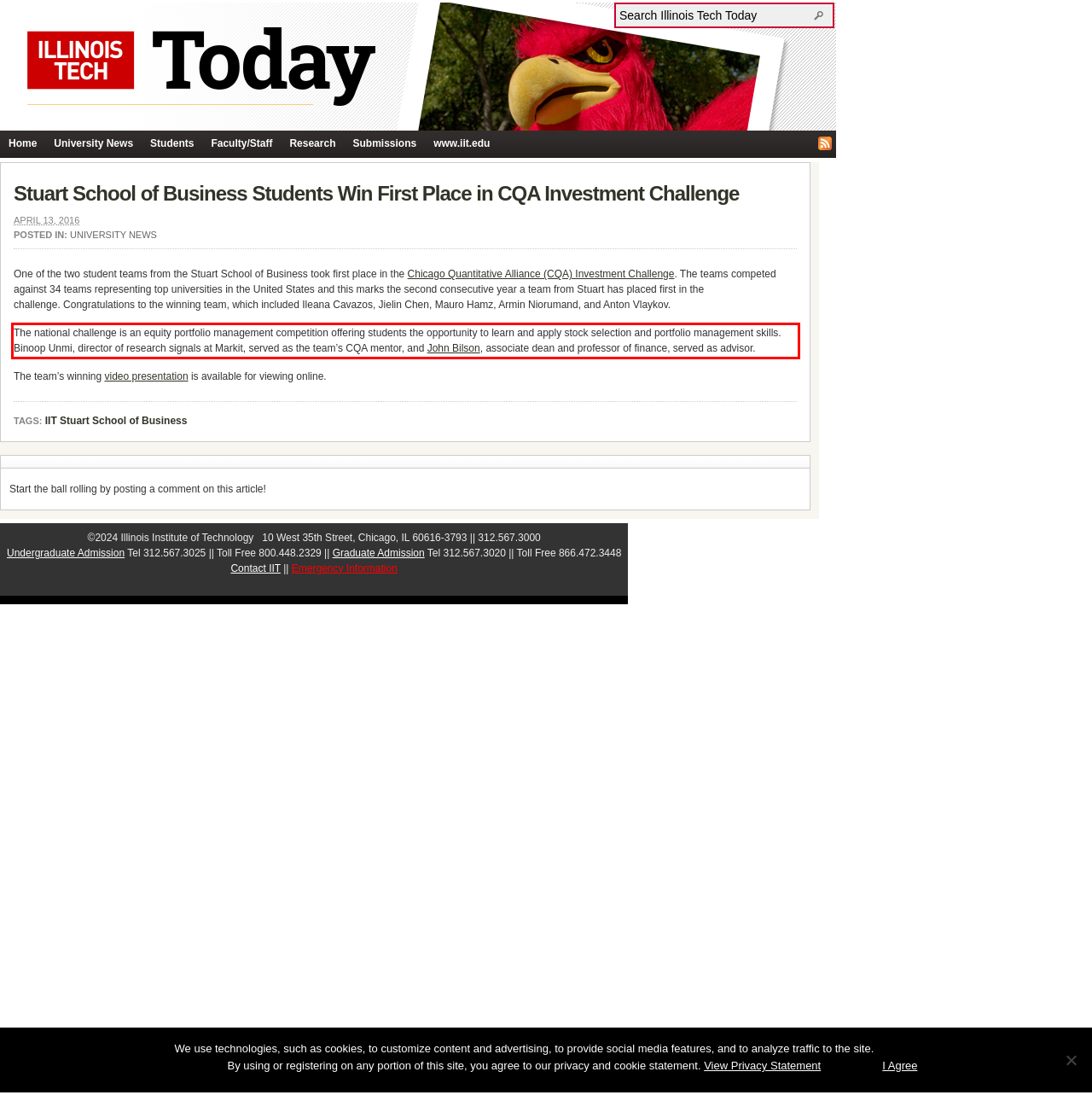Using the webpage screenshot, recognize and capture the text within the red bounding box.

The national challenge is an equity portfolio management competition offering students the opportunity to learn and apply stock selection and portfolio management skills. Binoop Unmi, director of research signals at Markit, served as the team’s CQA mentor, and John Bilson, associate dean and professor of finance, served as advisor.